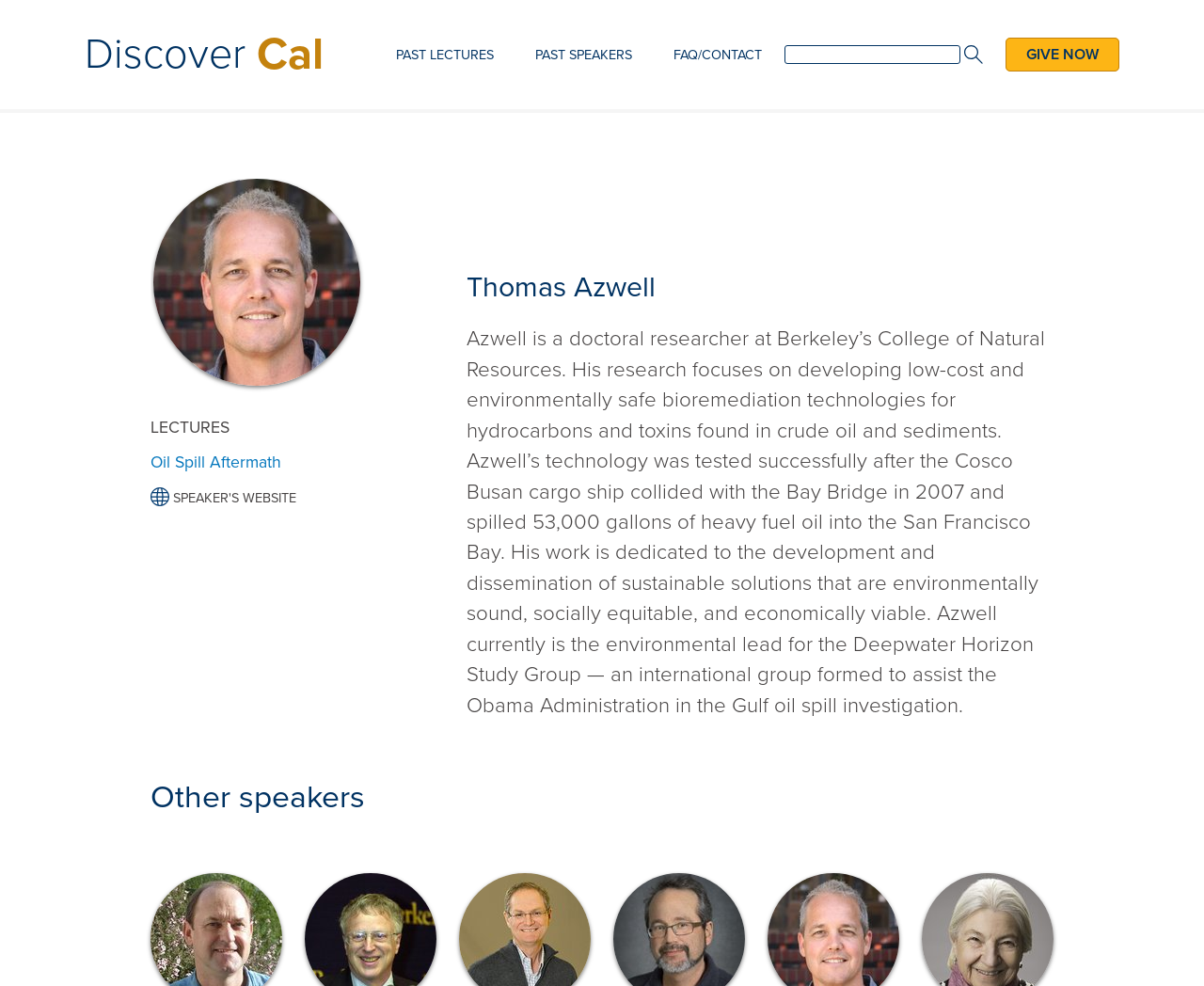Locate the bounding box coordinates of the element to click to perform the following action: 'Give now'. The coordinates should be given as four float values between 0 and 1, in the form of [left, top, right, bottom].

[0.835, 0.038, 0.93, 0.072]